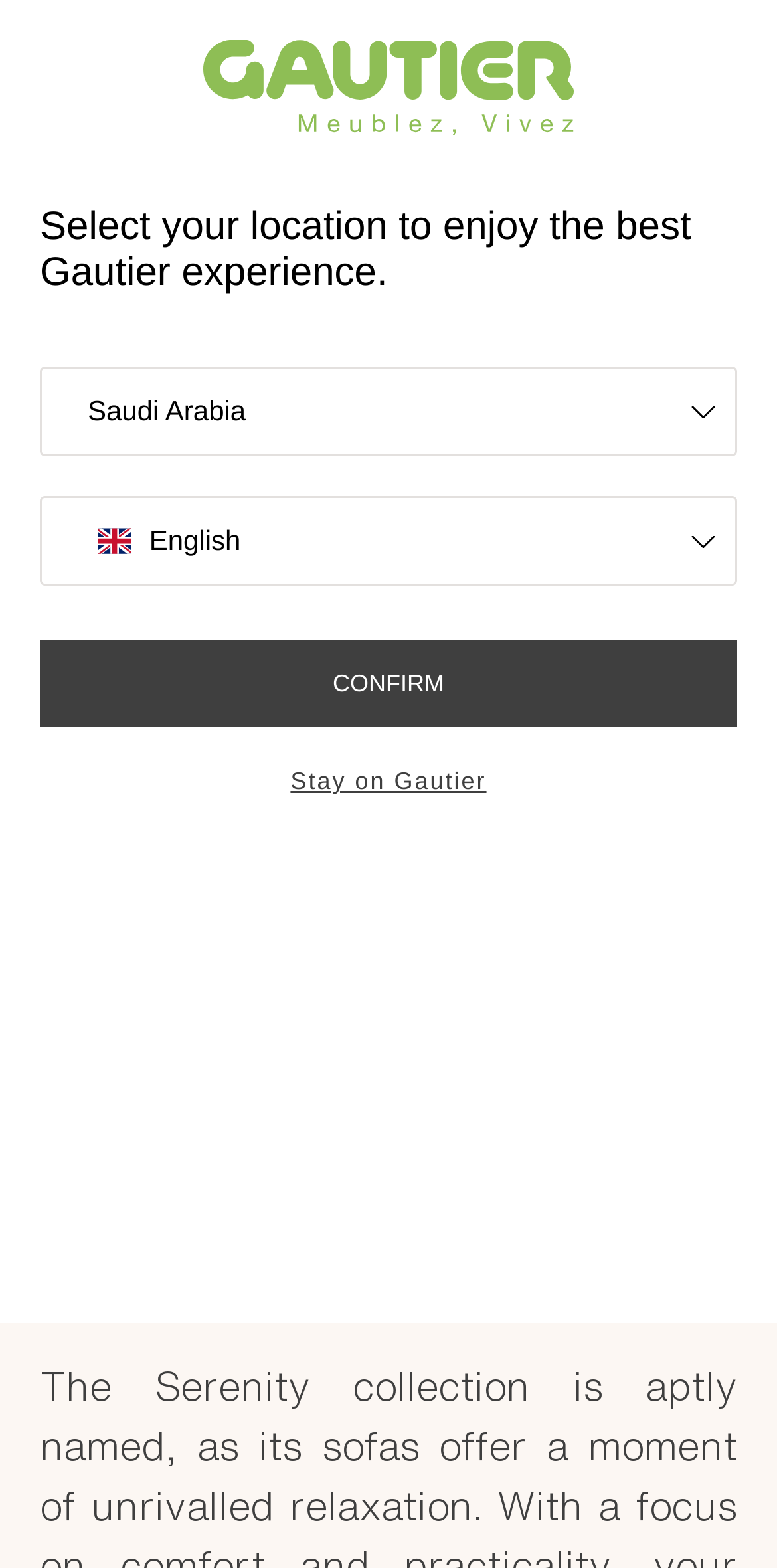Locate the bounding box coordinates of the area you need to click to fulfill this instruction: 'Confirm your location'. The coordinates must be in the form of four float numbers ranging from 0 to 1: [left, top, right, bottom].

[0.051, 0.408, 0.949, 0.464]